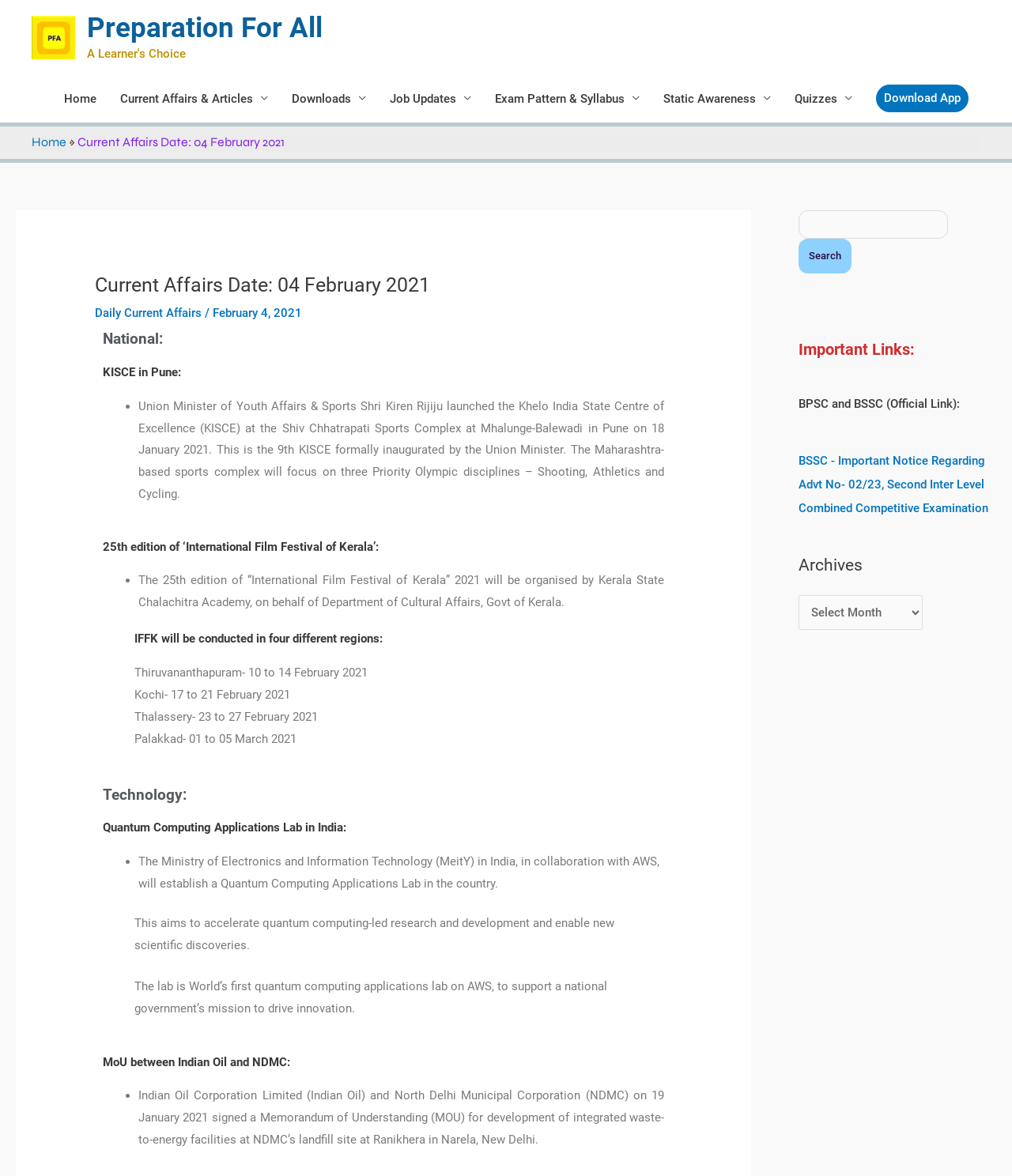Please find the bounding box coordinates for the clickable element needed to perform this instruction: "Click the 'Download App' link".

[0.866, 0.072, 0.957, 0.095]